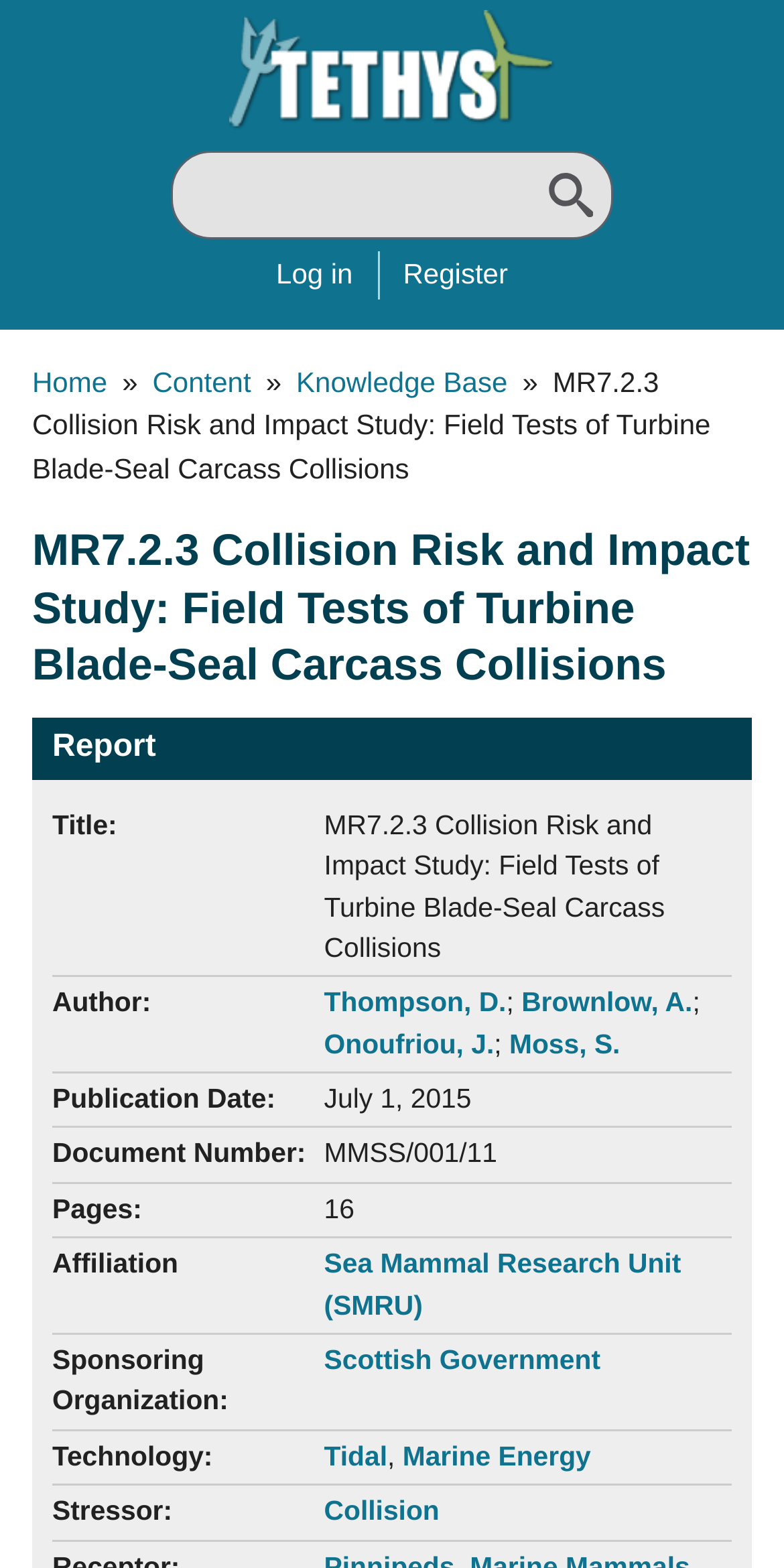Could you highlight the region that needs to be clicked to execute the instruction: "Log in"?

[0.352, 0.164, 0.45, 0.185]